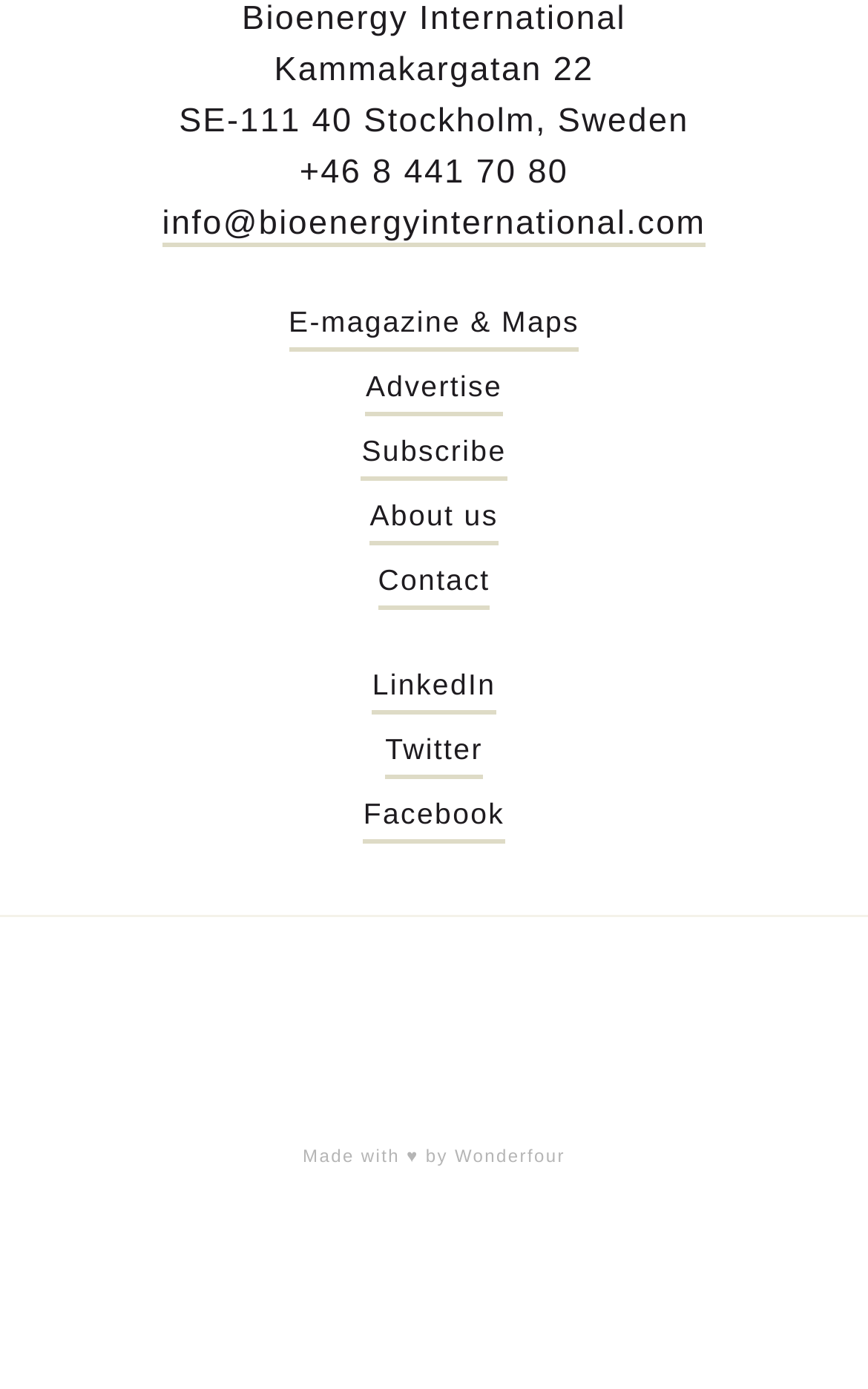Using the format (top-left x, top-left y, bottom-right x, bottom-right y), and given the element description, identify the bounding box coordinates within the screenshot: E-magazine & Maps

[0.332, 0.22, 0.668, 0.253]